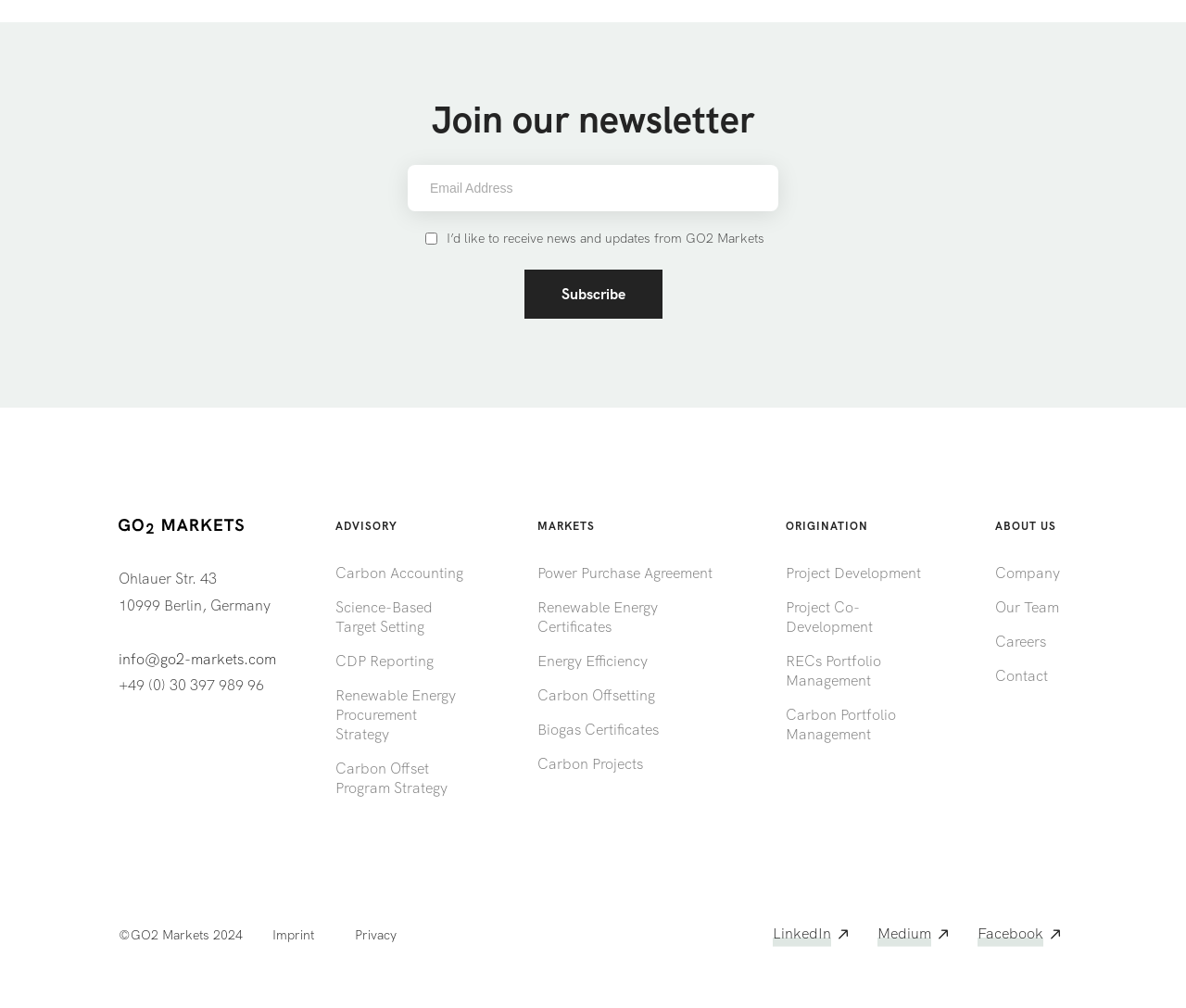Answer briefly with one word or phrase:
How can one contact the company?

Via email or phone